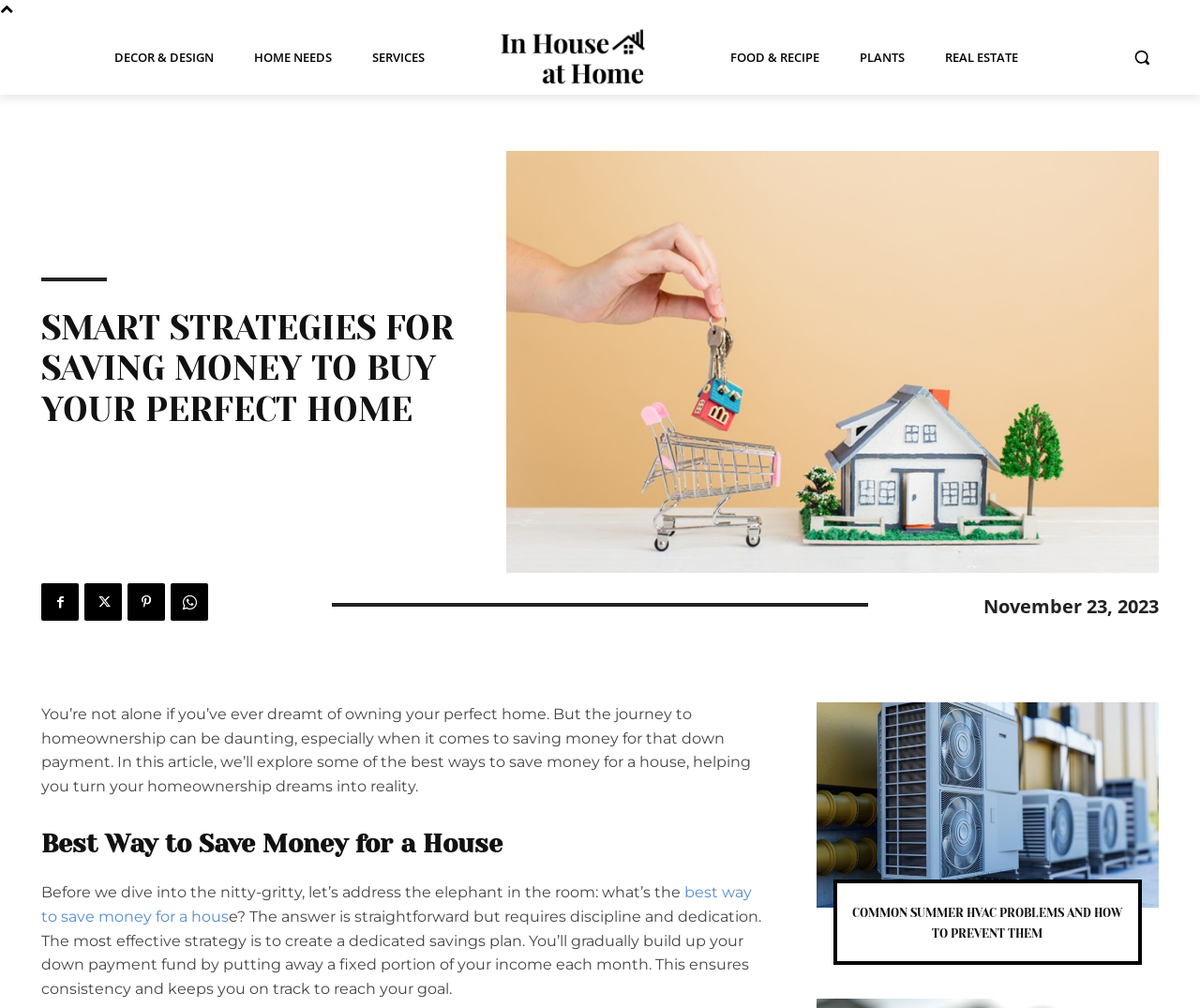Locate the bounding box coordinates of the element I should click to achieve the following instruction: "go to Freelance Traveller Home Page".

None